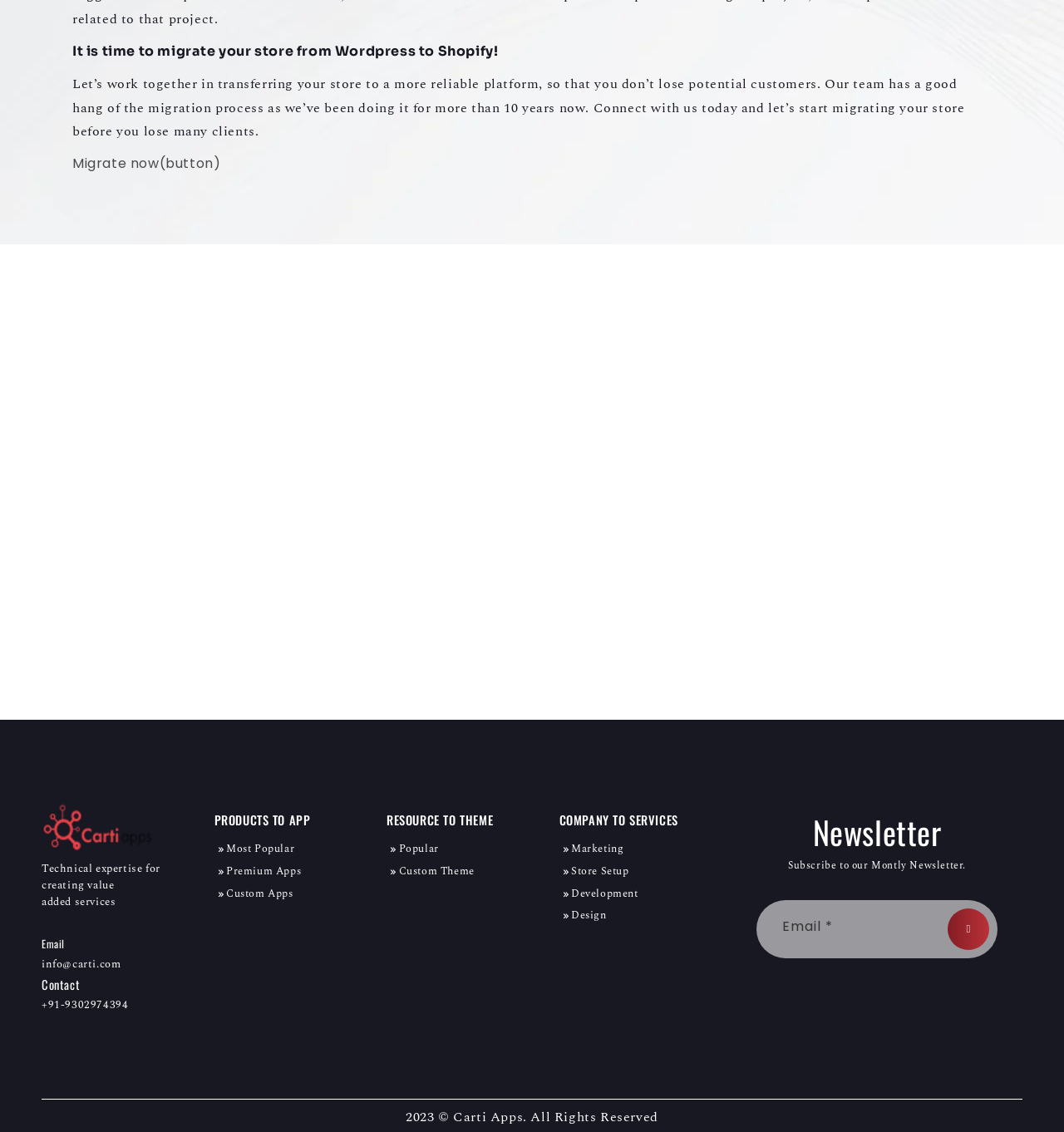Using the format (top-left x, top-left y, bottom-right x, bottom-right y), and given the element description, identify the bounding box coordinates within the screenshot: parent_node: Email * name="contact[email]" placeholder="Email"

[0.712, 0.796, 0.937, 0.847]